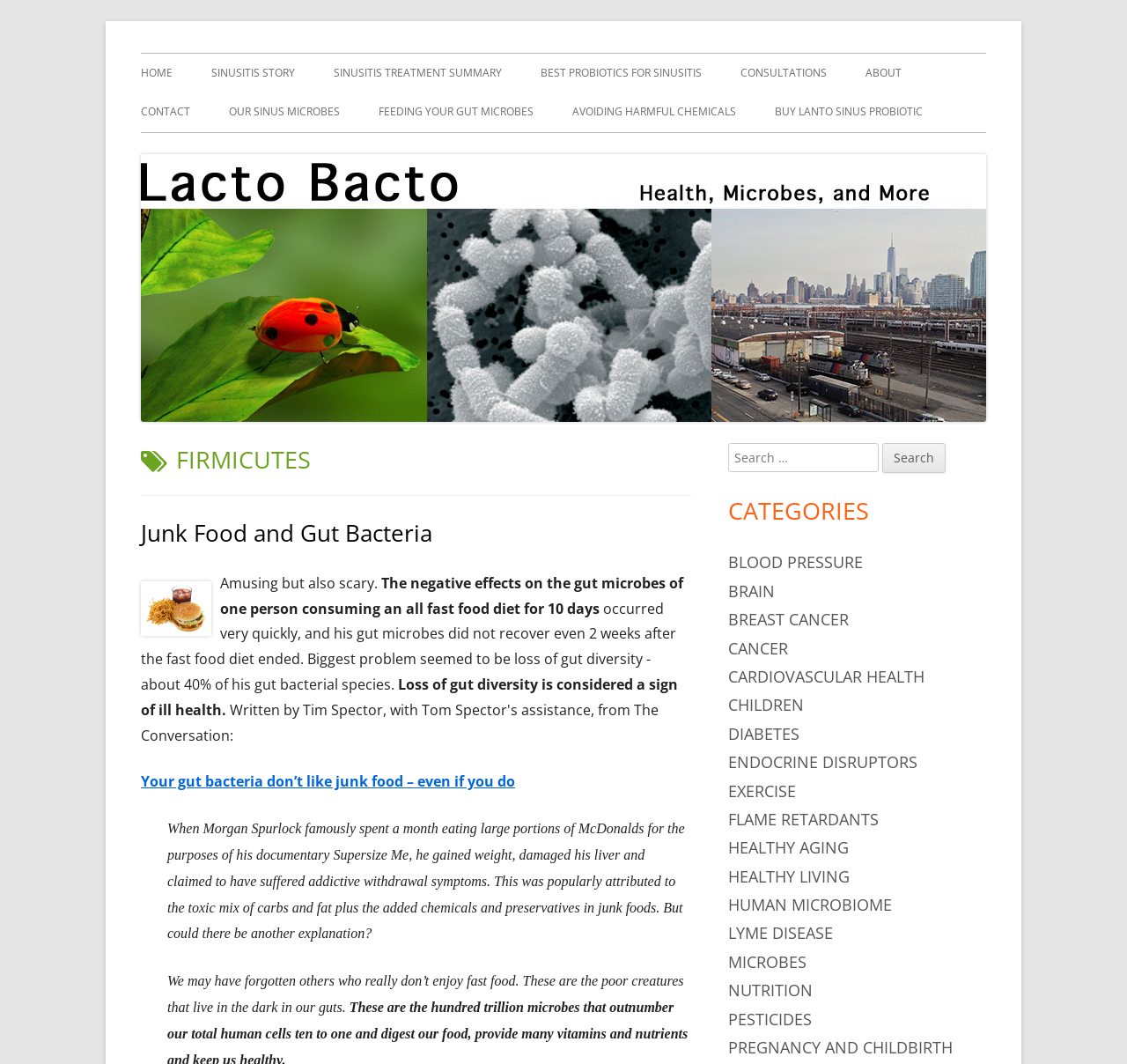Could you locate the bounding box coordinates for the section that should be clicked to accomplish this task: "Click on the 'HOME' link".

[0.125, 0.05, 0.153, 0.087]